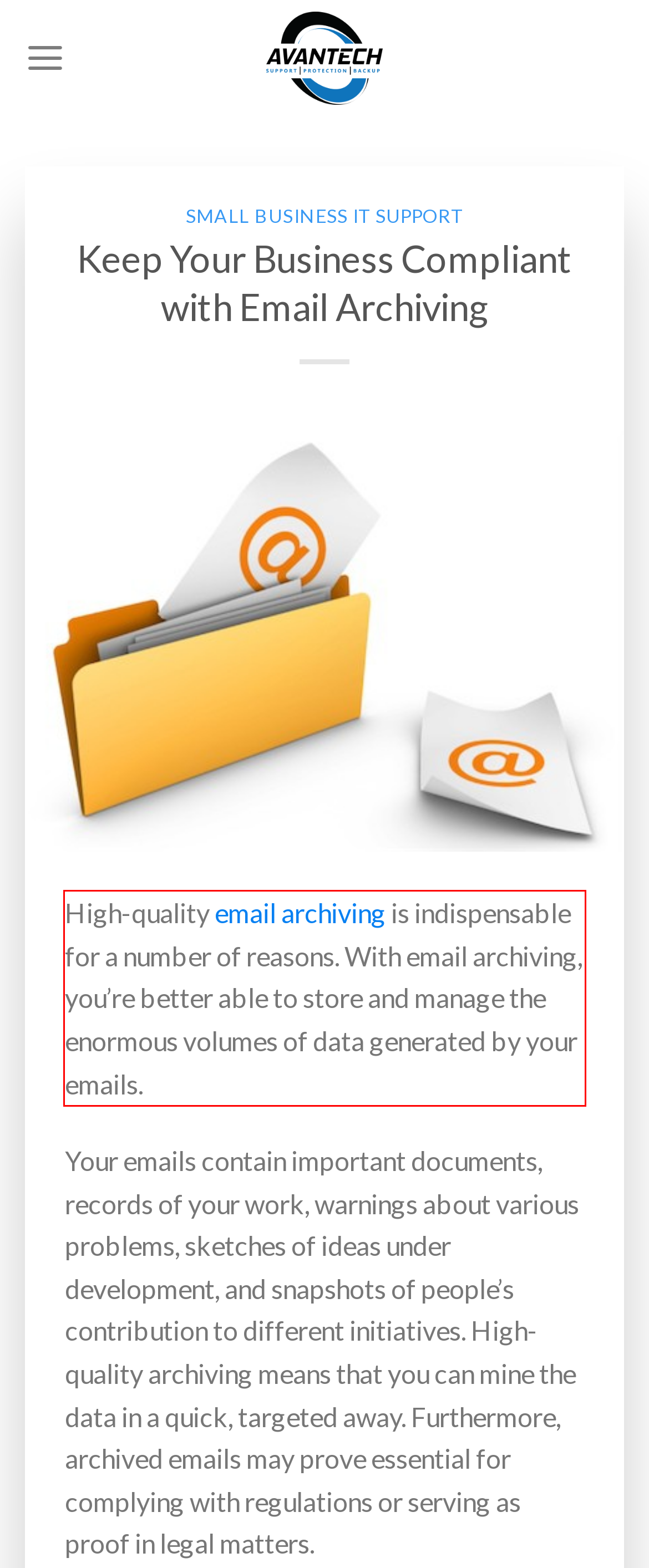Review the screenshot of the webpage and recognize the text inside the red rectangle bounding box. Provide the extracted text content.

High-quality email archiving is indispensable for a number of reasons. With email archiving, you’re better able to store and manage the enormous volumes of data generated by your emails.